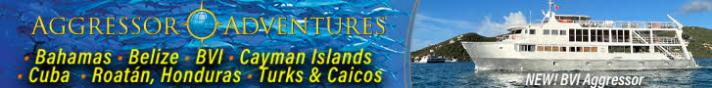Answer the following query concisely with a single word or phrase:
What is the purpose of the vibrant color scheme and dynamic layout?

To attract adventurous divers